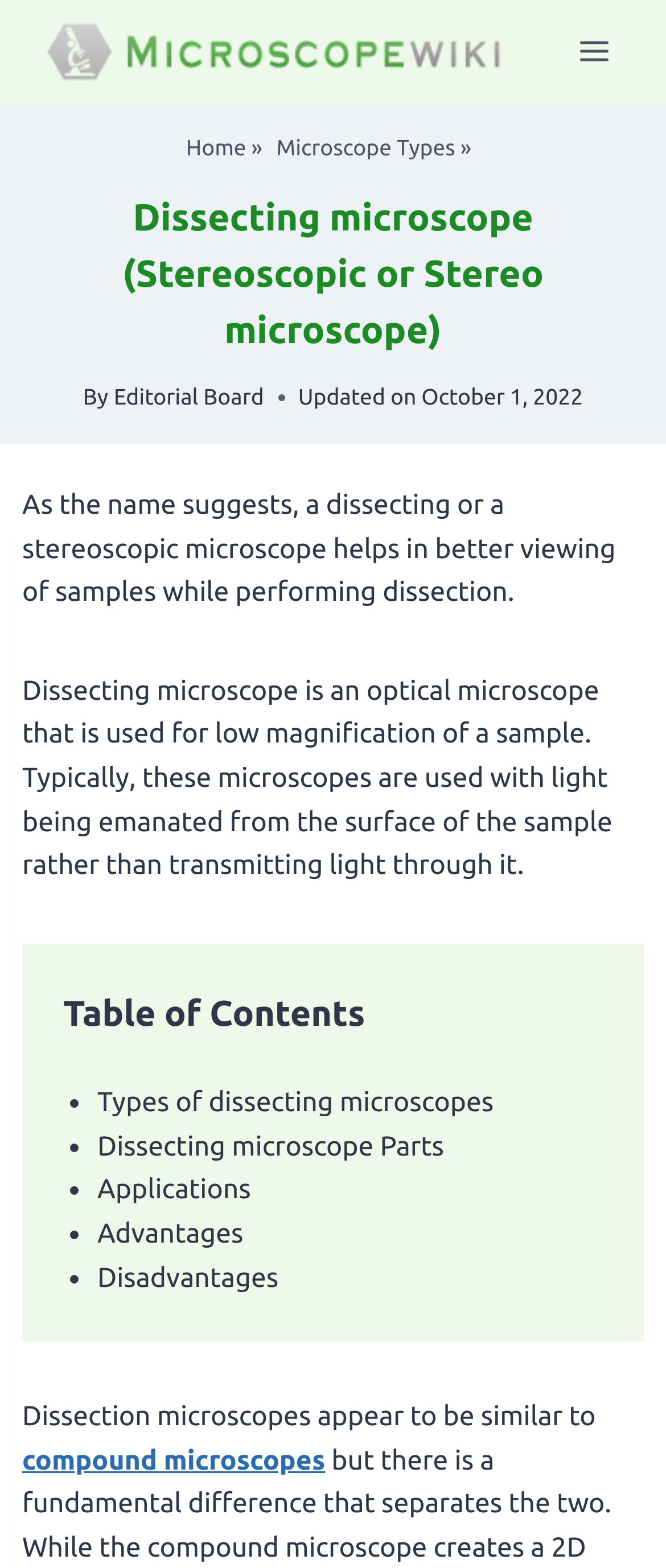Respond to the question below with a single word or phrase:
What is the application of dissecting microscopes?

Dissection